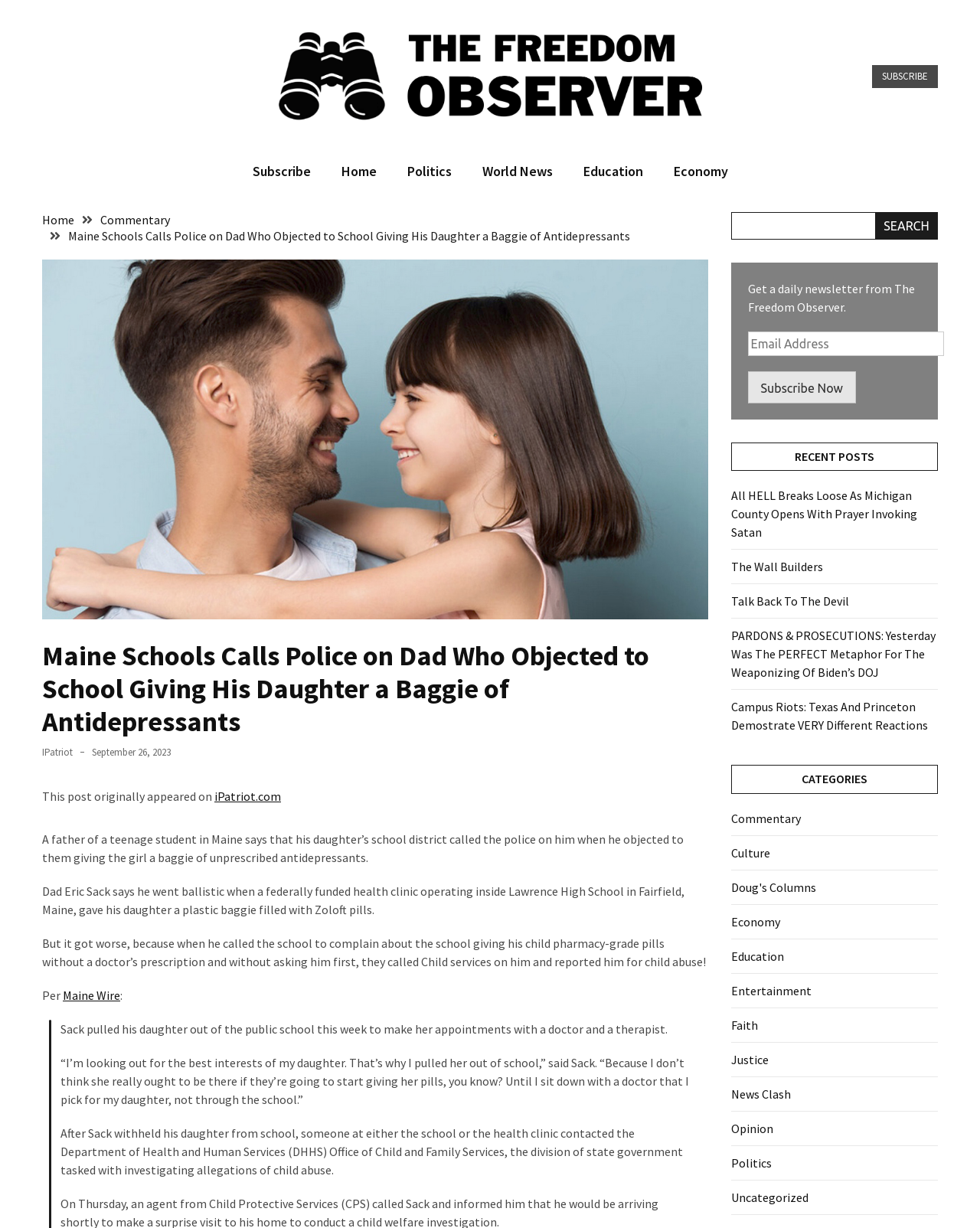Using a single word or phrase, answer the following question: 
What is the topic of the main article?

School giving antidepressants to student